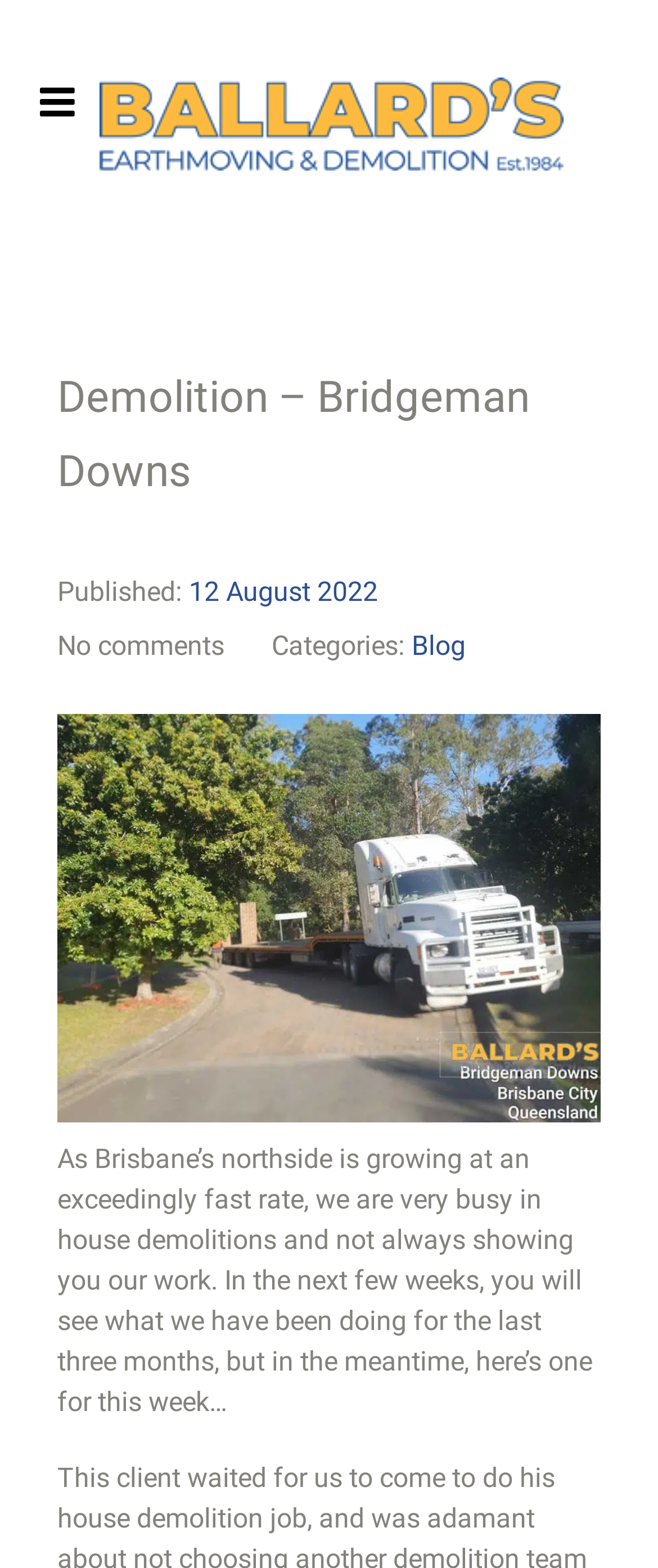How many comments are there on this article?
Answer the question with just one word or phrase using the image.

No comments